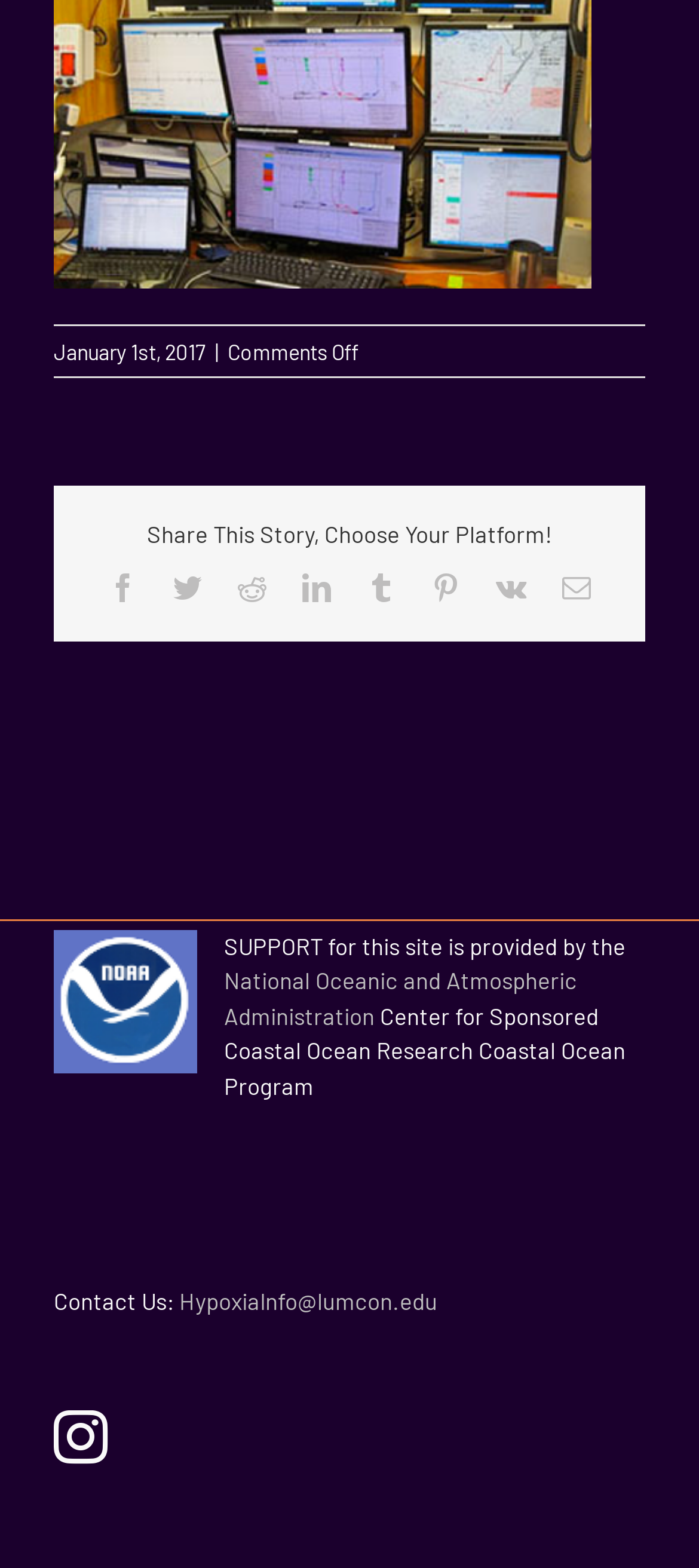Using the element description: "Twitter", determine the bounding box coordinates. The coordinates should be in the format [left, top, right, bottom], with values between 0 and 1.

[0.247, 0.365, 0.288, 0.383]